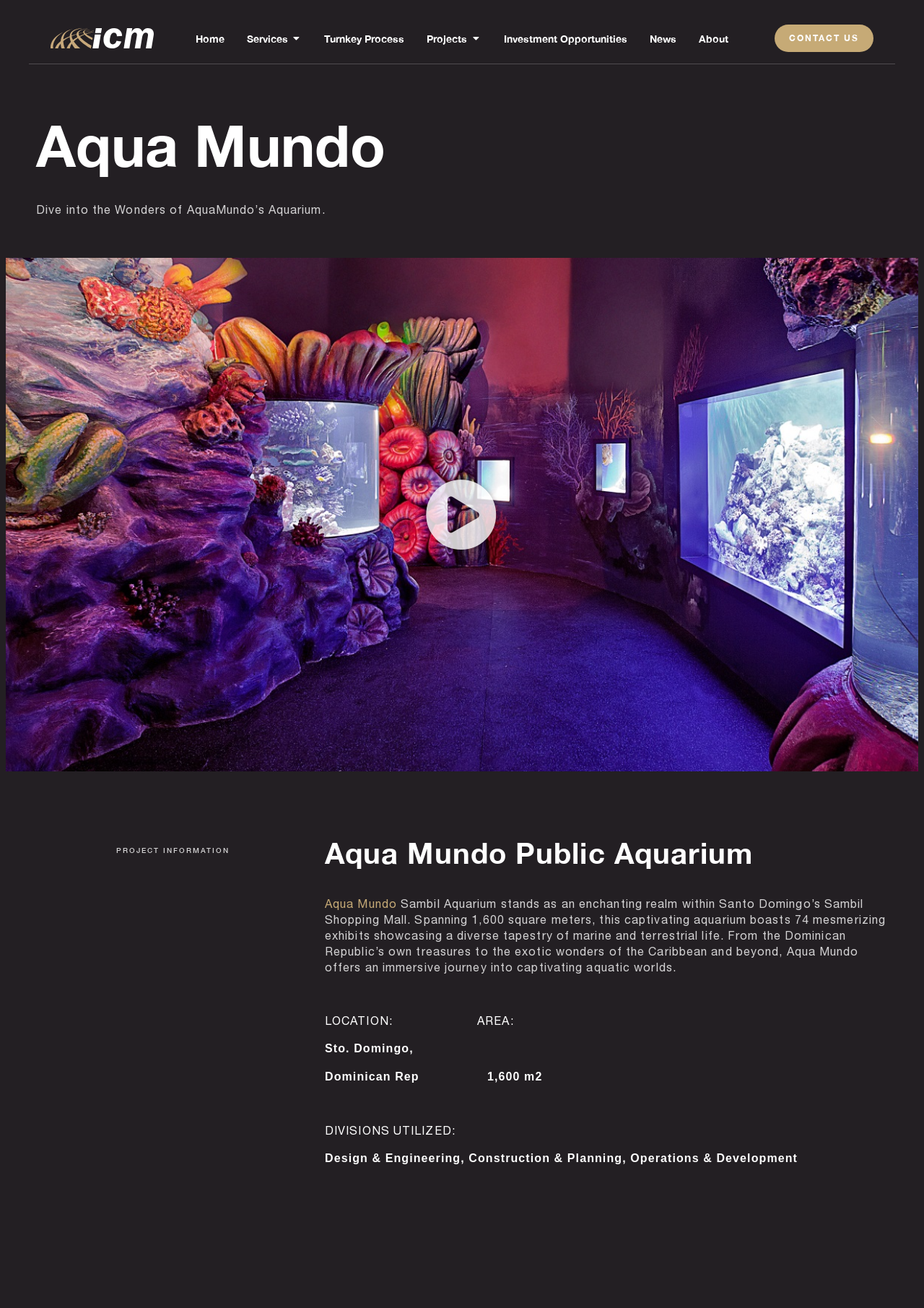What is the location of the aquarium?
Please provide a single word or phrase as the answer based on the screenshot.

Santo Domingo